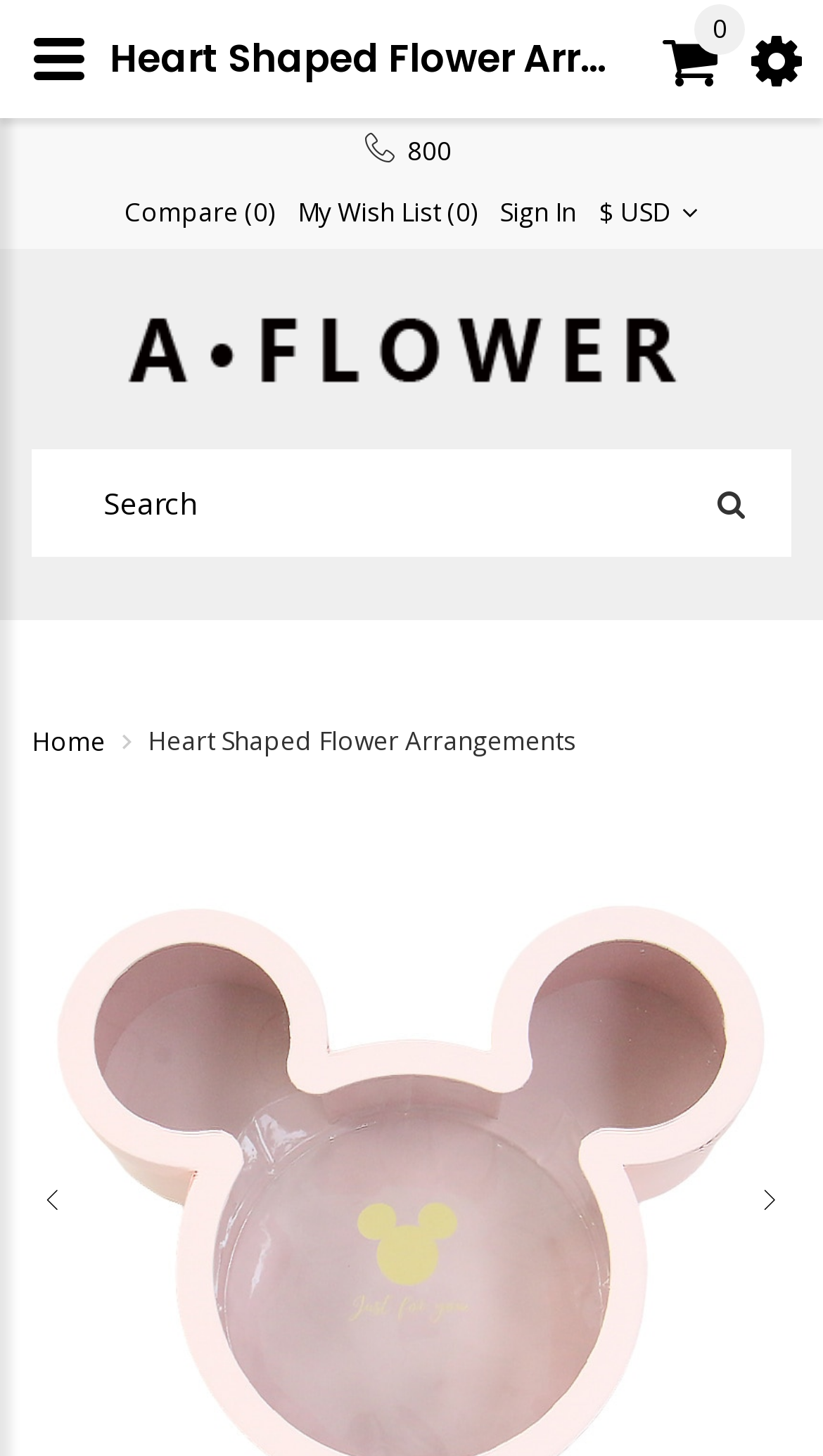Please determine the bounding box coordinates of the element to click in order to execute the following instruction: "View Algarve flower arrangements". The coordinates should be four float numbers between 0 and 1, specified as [left, top, right, bottom].

[0.149, 0.217, 0.851, 0.268]